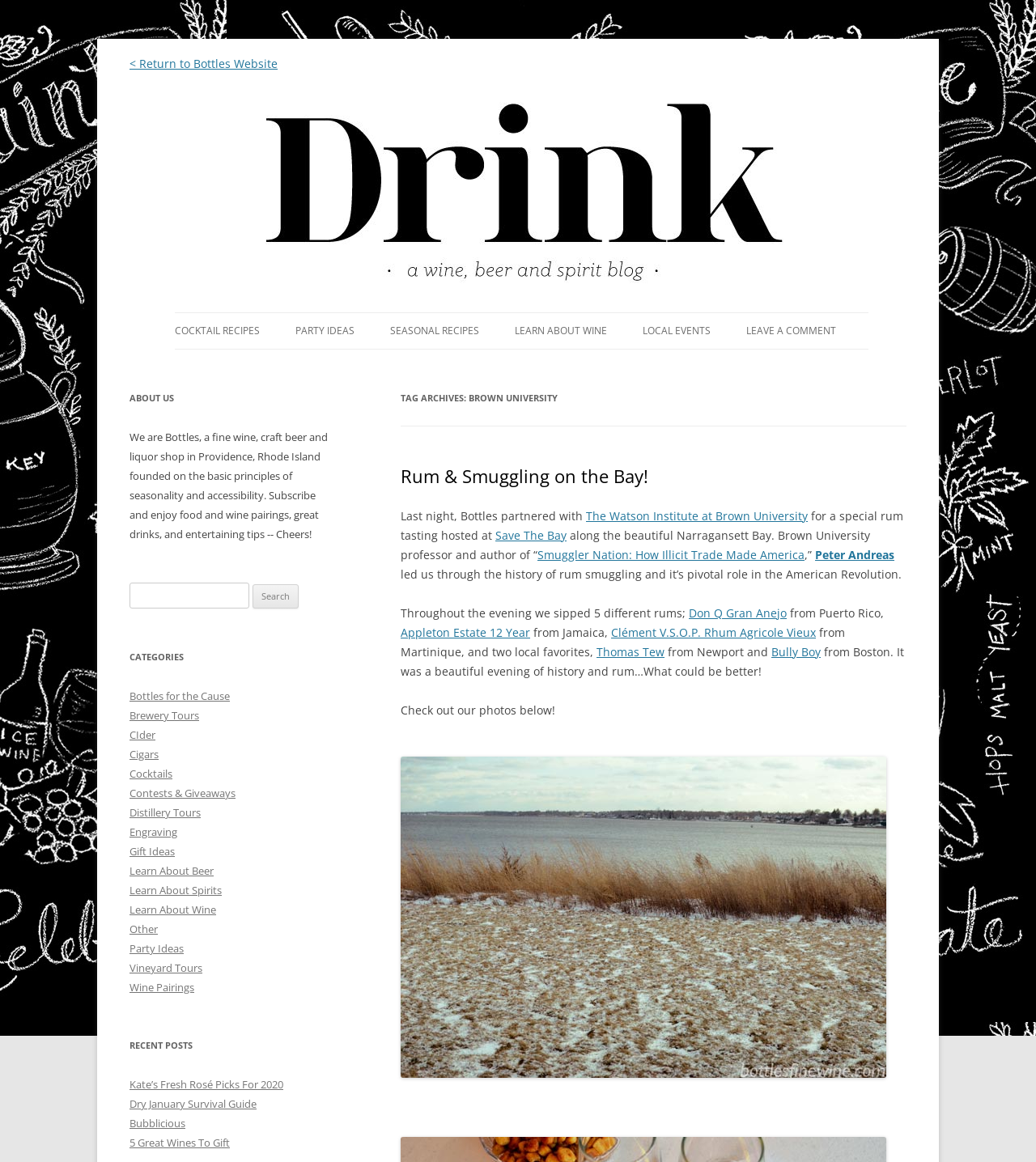Analyze and describe the webpage in a detailed narrative.

The webpage is a blog about wine, beer, and spirits, with a focus on cocktail recipes, party ideas, and wine pairings. At the top of the page, there is a heading that reads "Drink | A Wine, Beer & Spirit Blog by Bottles" and a link to return to the Bottles website. Below this, there is a brief description of the blog, which mentions cocktail recipes, party ideas, and everything wine, craft beer, and spirits.

To the right of the description, there are several links to different categories, including "COCKTAIL RECIPES", "PARTY IDEAS", "SEASONAL RECIPES", "LEARN ABOUT WINE", "LOCAL EVENTS", and "LEAVE A COMMENT". These links are arranged horizontally and are evenly spaced.

Below the categories, there is a header that reads "TAG ARCHIVES: BROWN UNIVERSITY". This is followed by a heading that reads "Rum & Smuggling on the Bay!" and a brief article about a rum tasting event hosted by Bottles in partnership with the Watson Institute at Brown University. The article includes several links to related topics, such as the book "Smuggler Nation: How Illicit Trade Made America" and the author Peter Andreas.

The article also includes several paragraphs of text, which describe the event and the different rums that were tasted. There are also several links to specific types of rum, including Don Q Gran Anejo, Appleton Estate 12 Year, and Clément V.S.O.P. Rhum Agricole Vieux.

Below the article, there is a heading that reads "ABOUT US" and a brief description of Bottles, a fine wine, craft beer, and liquor shop in Providence, Rhode Island. There is also a search bar and a heading that reads "CATEGORIES", which includes links to various categories such as "Bottles for the Cause", "Brewery Tours", and "Wine Pairings".

Finally, there is a heading that reads "RECENT POSTS" and several links to recent articles, including "Kate’s Fresh Rosé Picks For 2020", "Dry January Survival Guide", and "5 Great Wines To Gift".